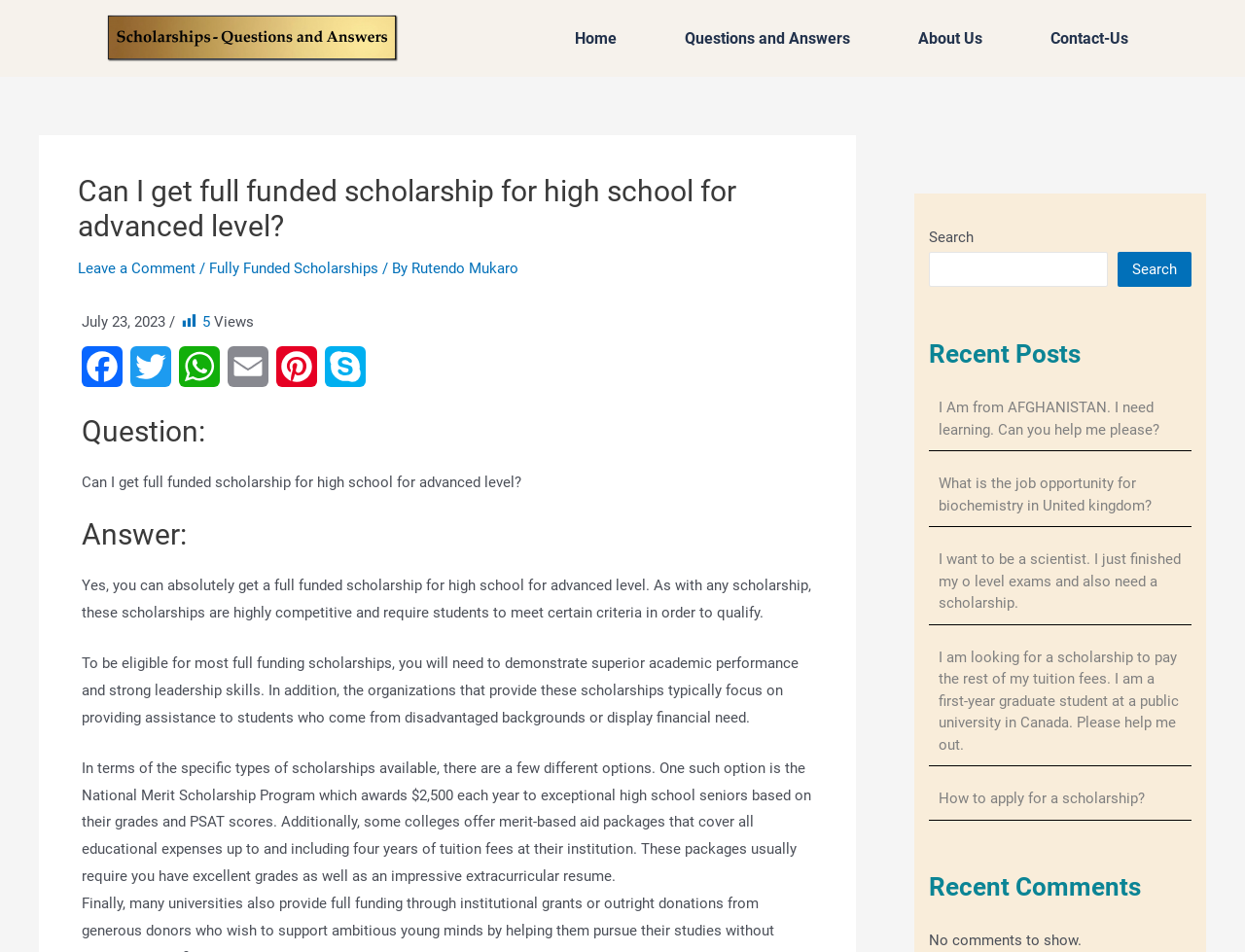Identify the text that serves as the heading for the webpage and generate it.

Can I get full funded scholarship for high school for advanced level?